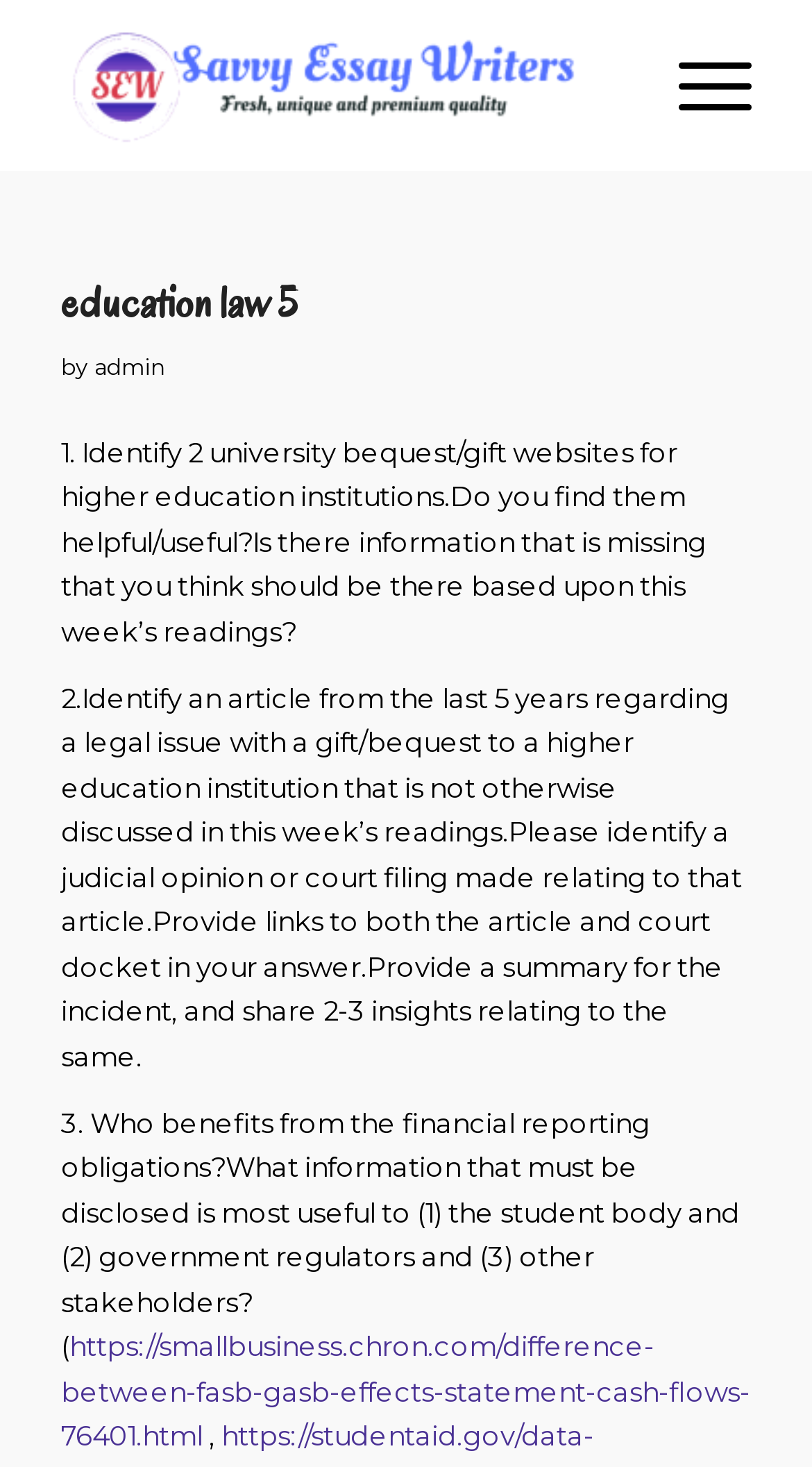Determine the main heading text of the webpage.

education law 5